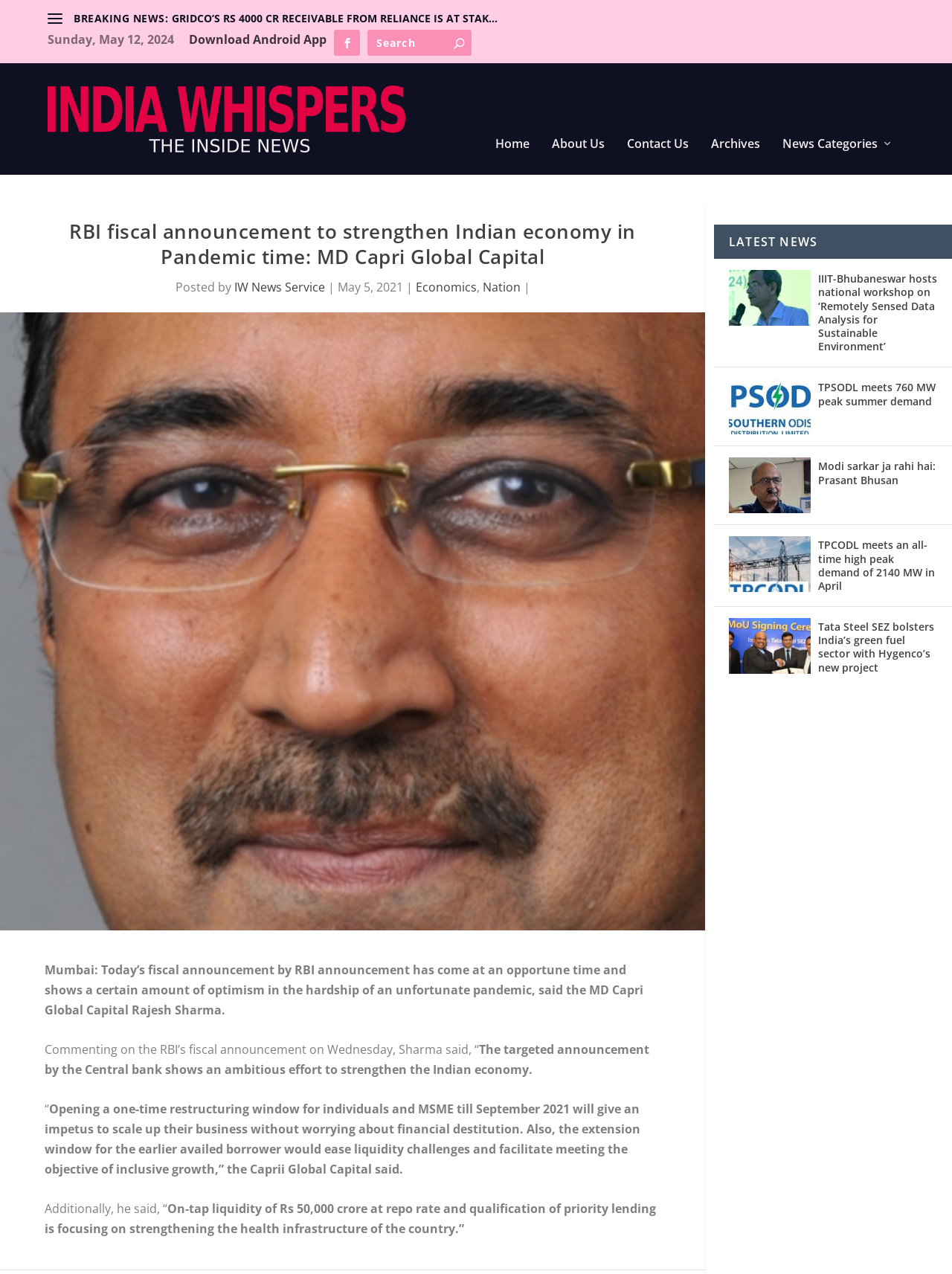What is the principal heading displayed on the webpage?

RBI fiscal announcement to strengthen Indian economy in Pandemic time: MD Capri Global Capital